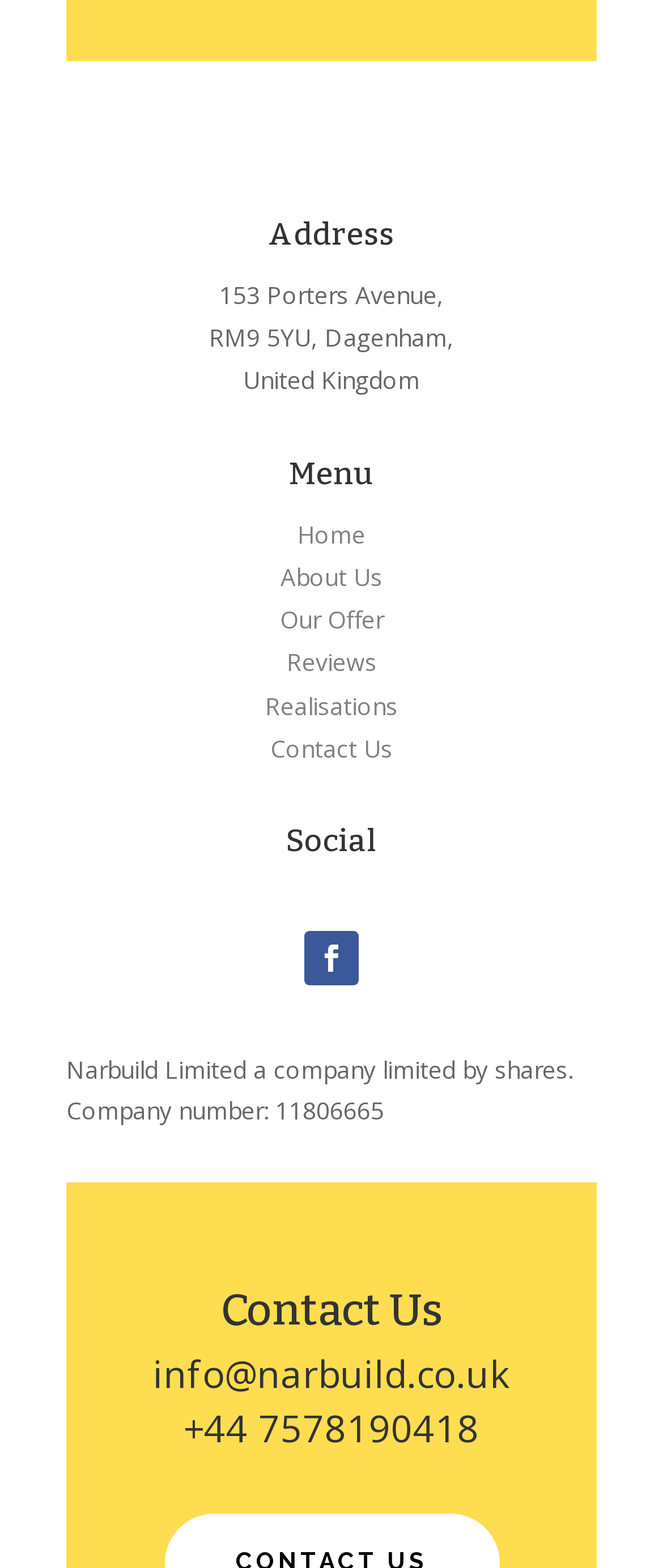Locate the bounding box coordinates of the item that should be clicked to fulfill the instruction: "Contact Us".

[0.408, 0.467, 0.592, 0.487]